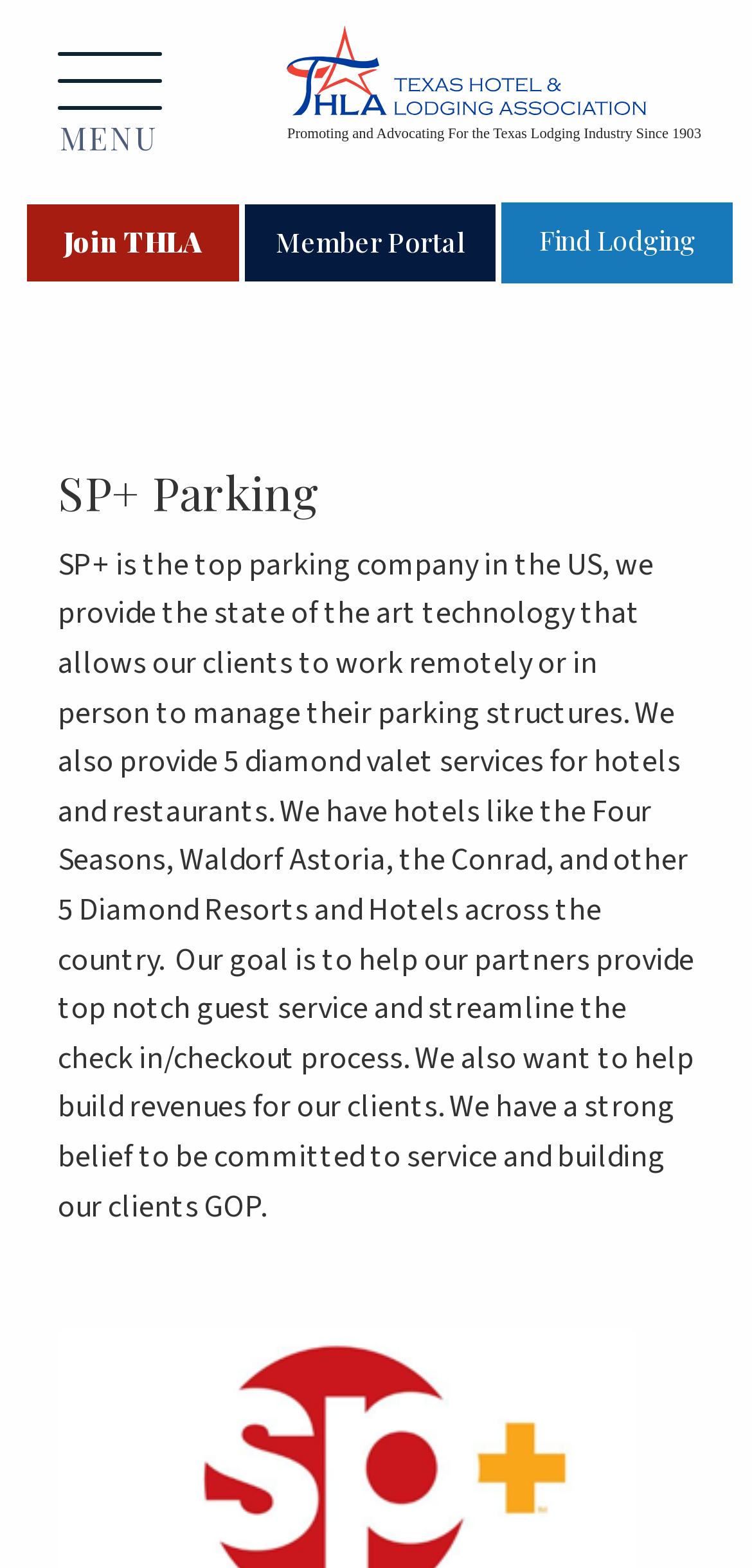Please provide a comprehensive response to the question below by analyzing the image: 
What is the company's commitment?

The webpage states that the company has a strong belief in being committed to service and building their clients' GOP.